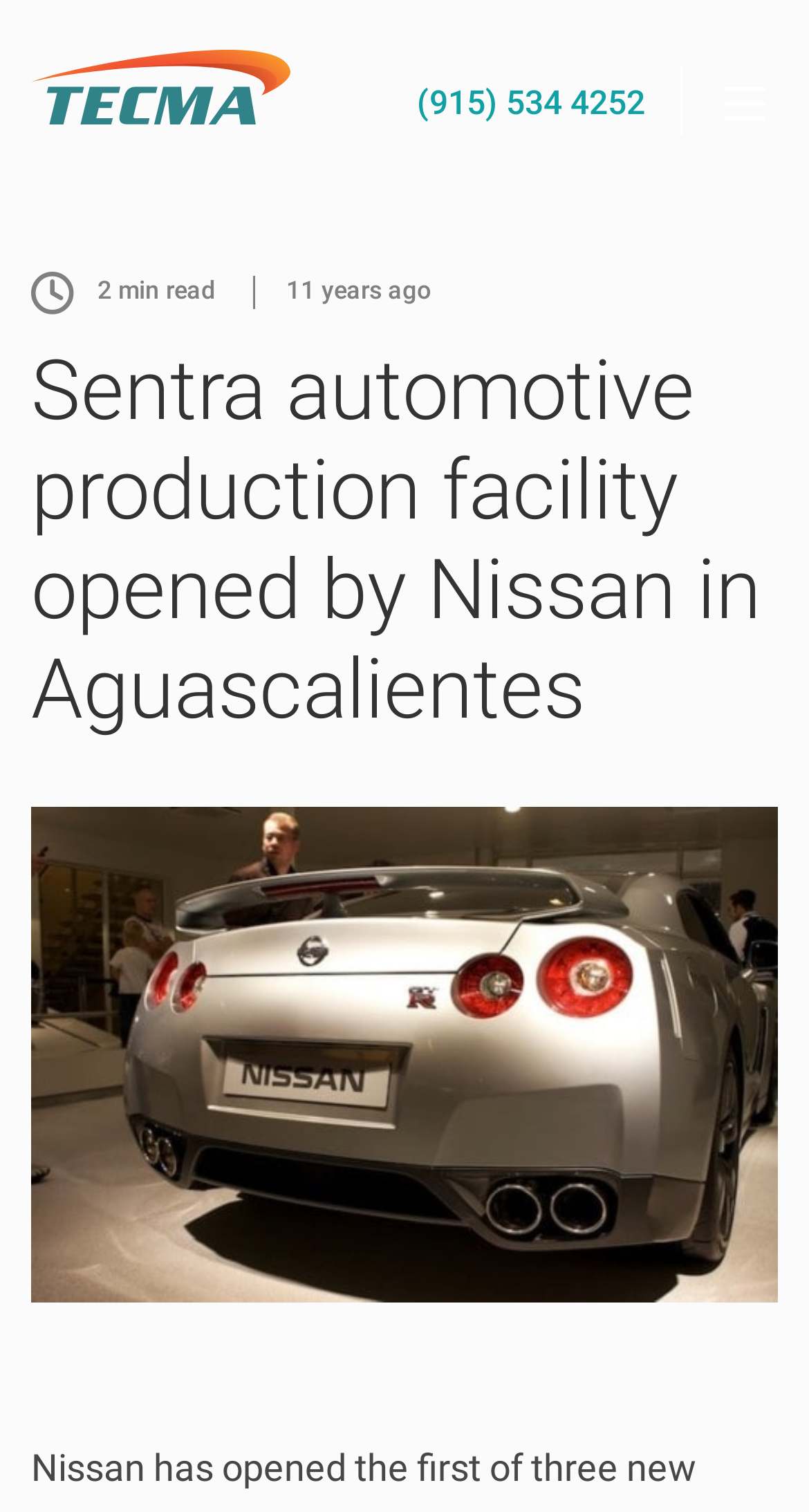Provide the bounding box coordinates of the HTML element described by the text: "alt="Tecma"". The coordinates should be in the format [left, top, right, bottom] with values between 0 and 1.

[0.038, 0.033, 0.378, 0.082]